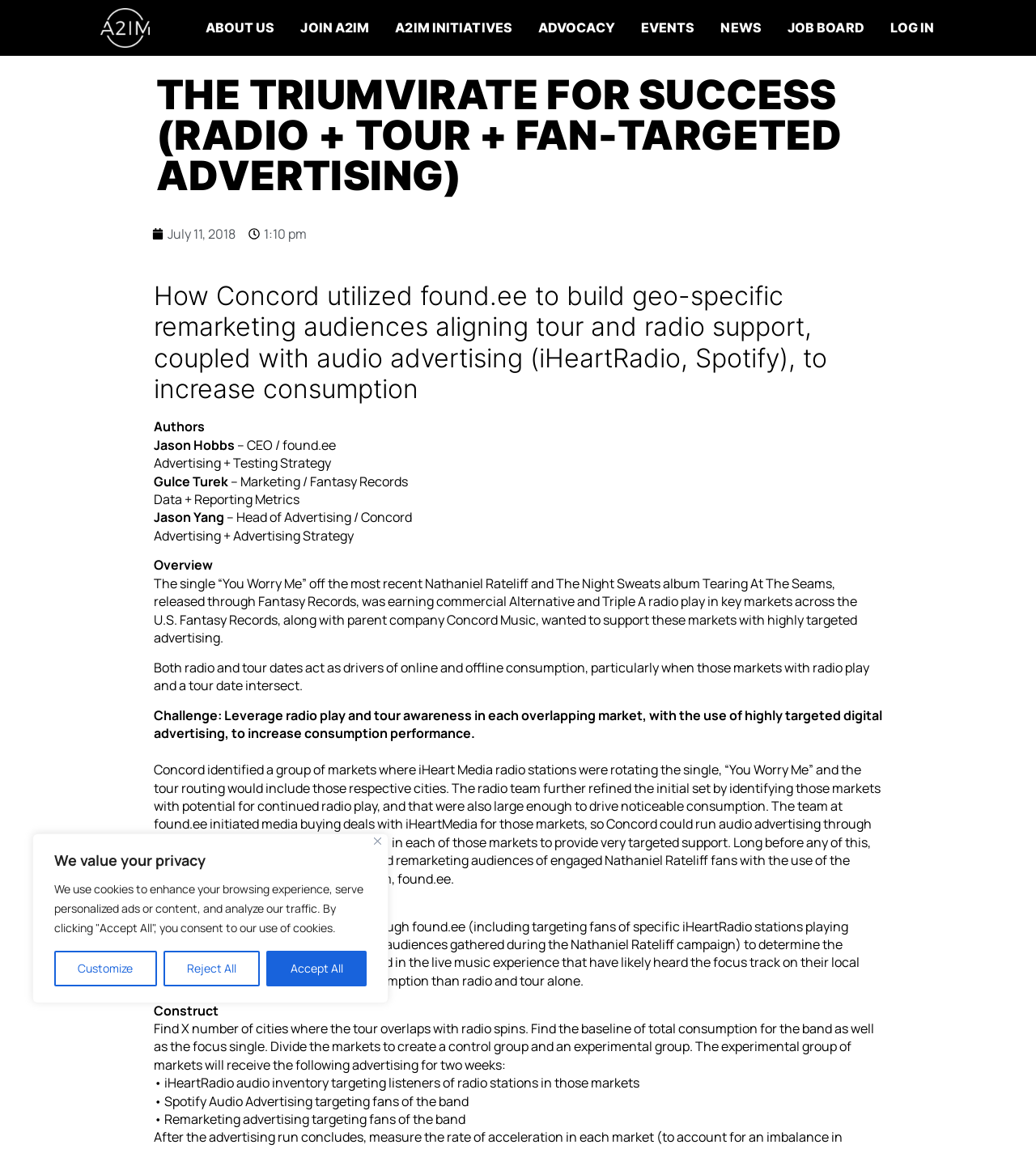Locate the bounding box coordinates of the area that needs to be clicked to fulfill the following instruction: "Click the 'Customize' button". The coordinates should be in the format of four float numbers between 0 and 1, namely [left, top, right, bottom].

[0.052, 0.827, 0.151, 0.858]